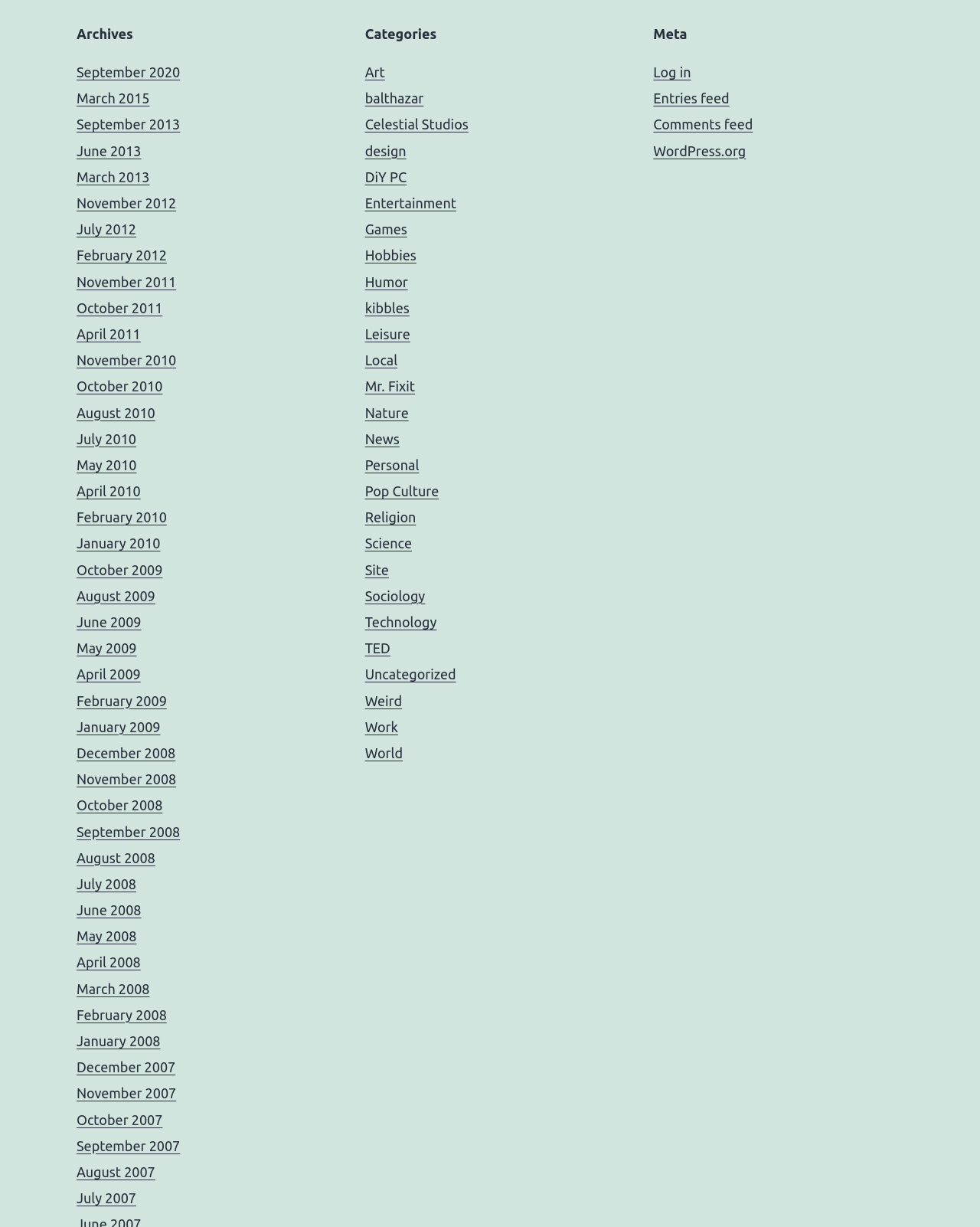Highlight the bounding box coordinates of the element you need to click to perform the following instruction: "Browse categories under Art."

[0.372, 0.053, 0.393, 0.065]